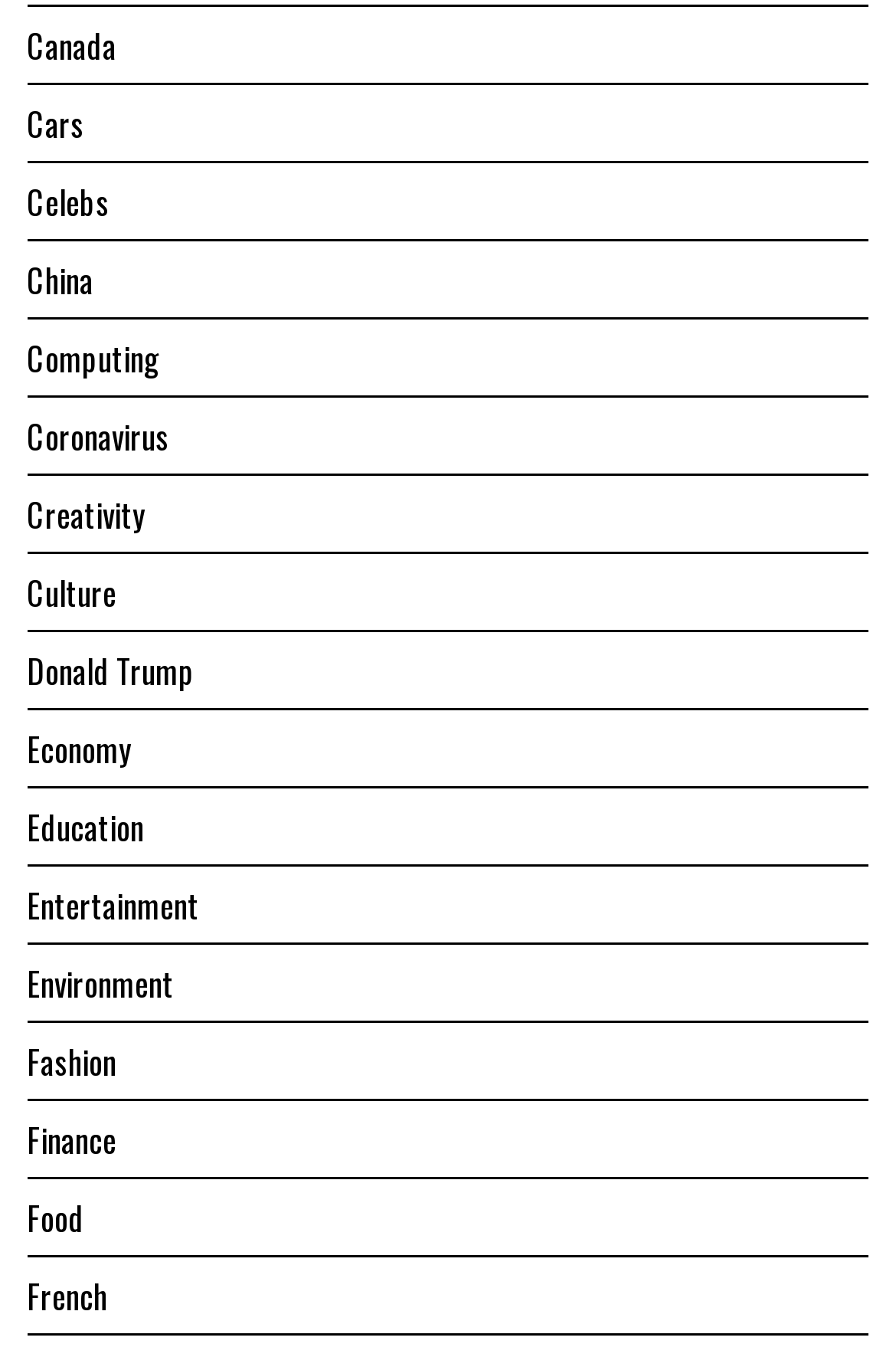How many category links are there on the webpage?
Please look at the screenshot and answer in one word or a short phrase.

16